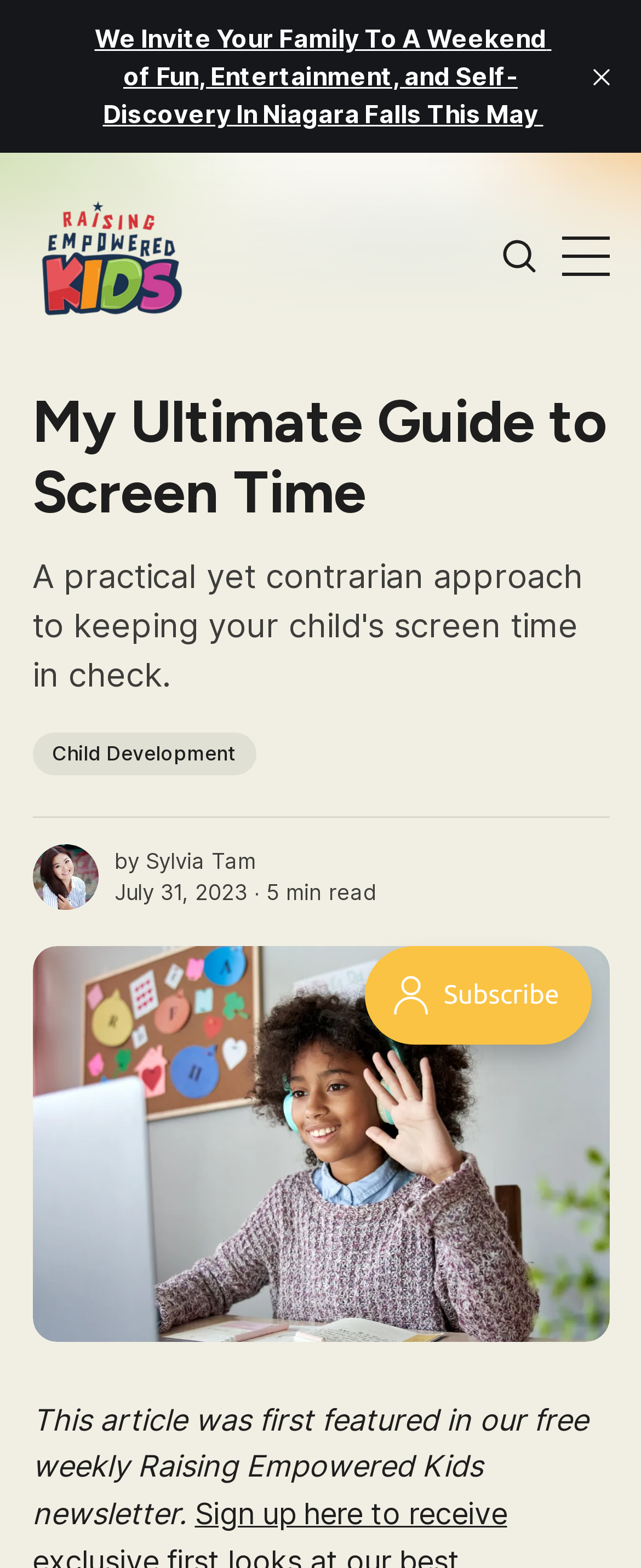What is the topic of the article?
From the screenshot, provide a brief answer in one word or phrase.

Screen Time